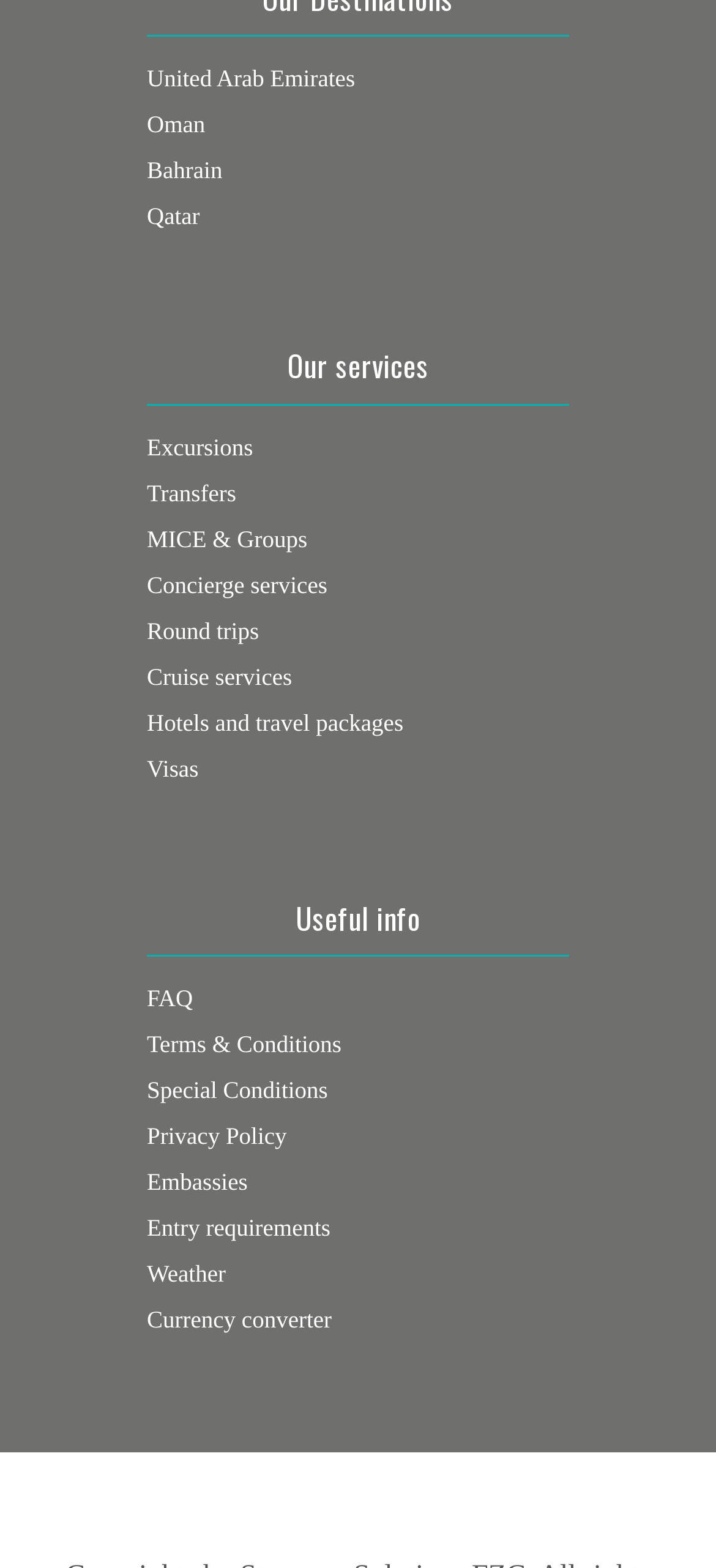How many links are there under 'Our services'?
Using the visual information, reply with a single word or short phrase.

8